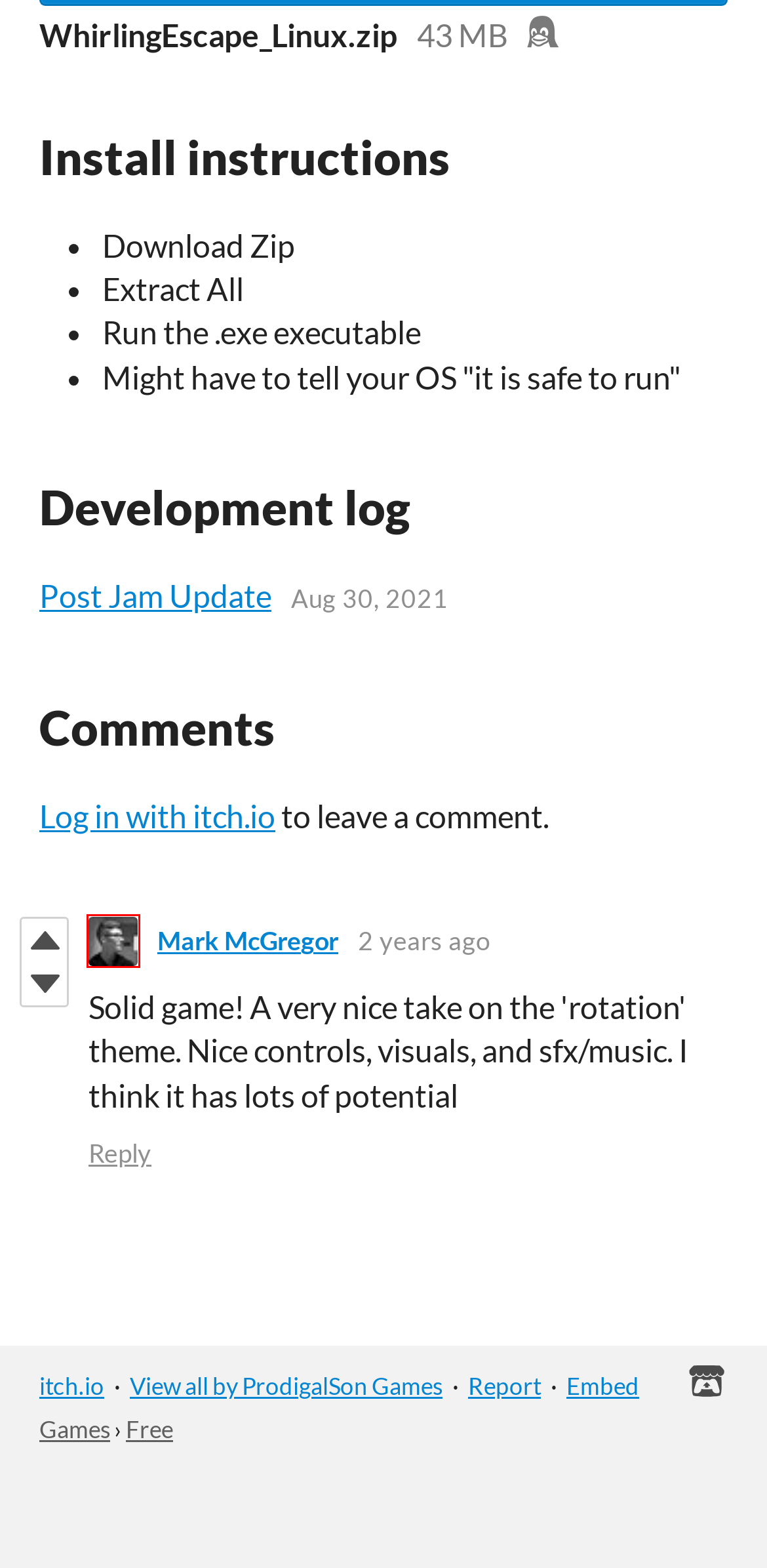Examine the screenshot of the webpage, noting the red bounding box around a UI element. Pick the webpage description that best matches the new page after the element in the red bounding box is clicked. Here are the candidates:
A. Nature Kit · Kenney
B. Post Jam Update - Whirling Escape by ProdigalSon Games
C. Post by Mark McGregor in Whirling Escape comments - itch.io
D. Download the latest indie games - itch.io
E. Top free games - itch.io
F. ProdigalSon Games - itch.io
G. Top games - itch.io
H. Mark McGregor - itch.io

H